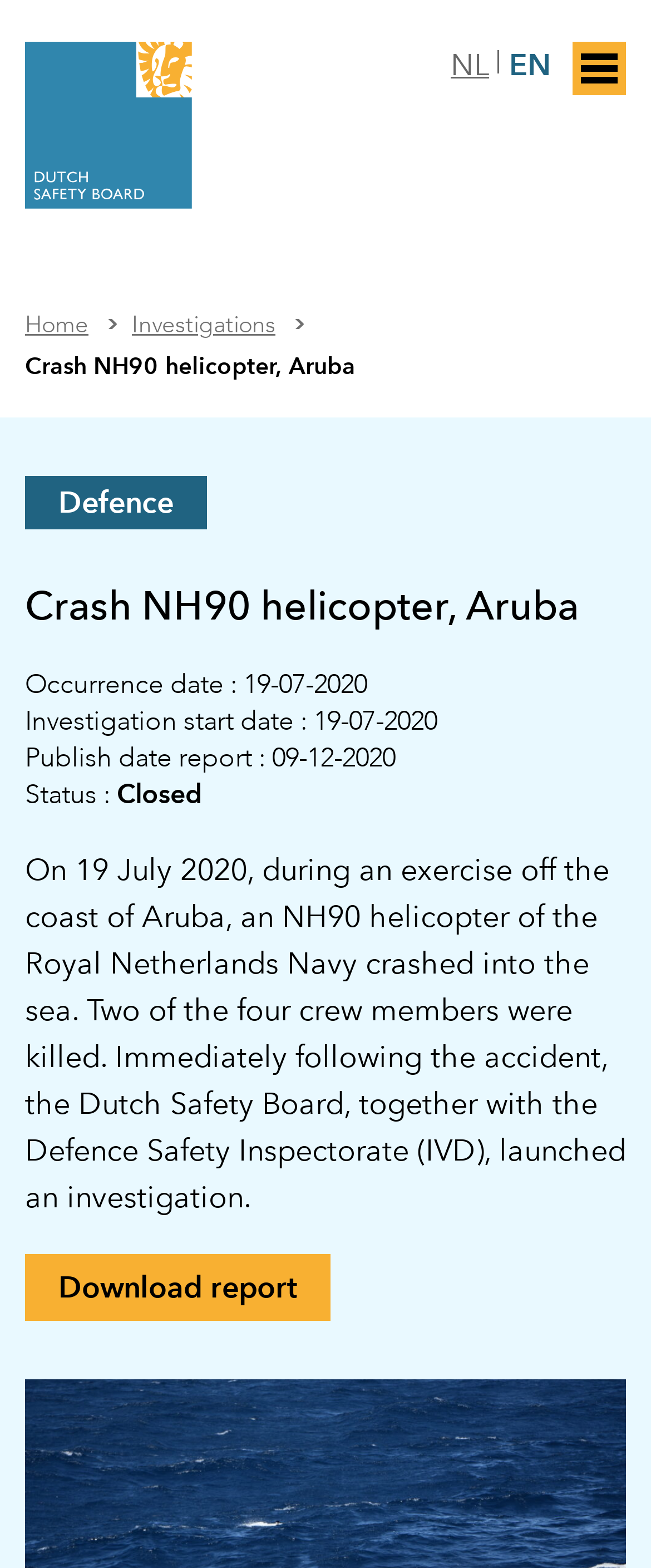Specify the bounding box coordinates of the area that needs to be clicked to achieve the following instruction: "Click the logo link".

[0.038, 0.027, 0.295, 0.133]